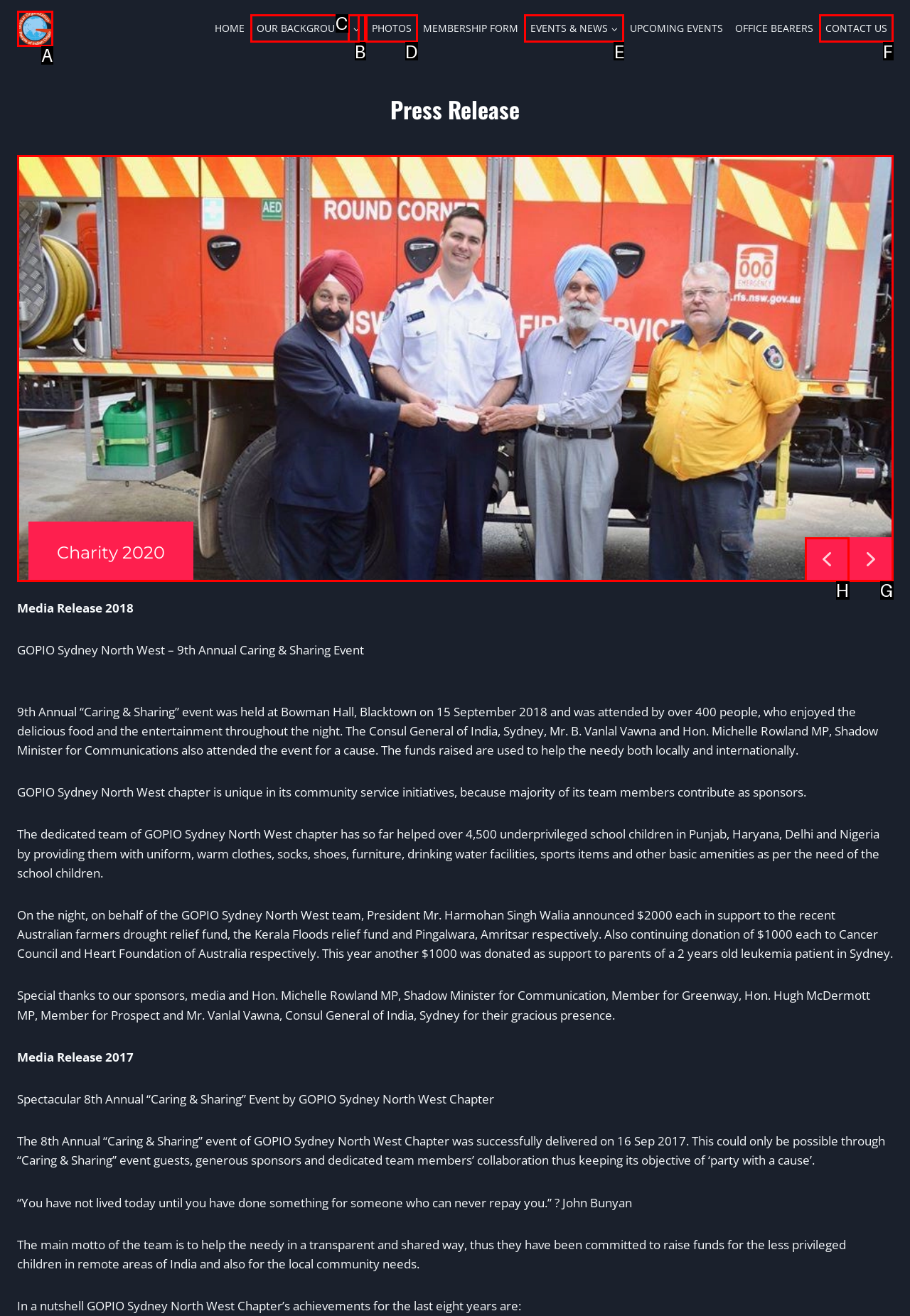Please identify the UI element that matches the description: Events & NewsExpand
Respond with the letter of the correct option.

E